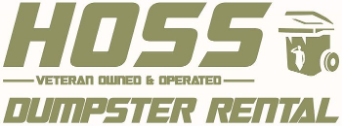Please give a succinct answer using a single word or phrase:
Is there an icon accompanying the text in the logo?

Yes